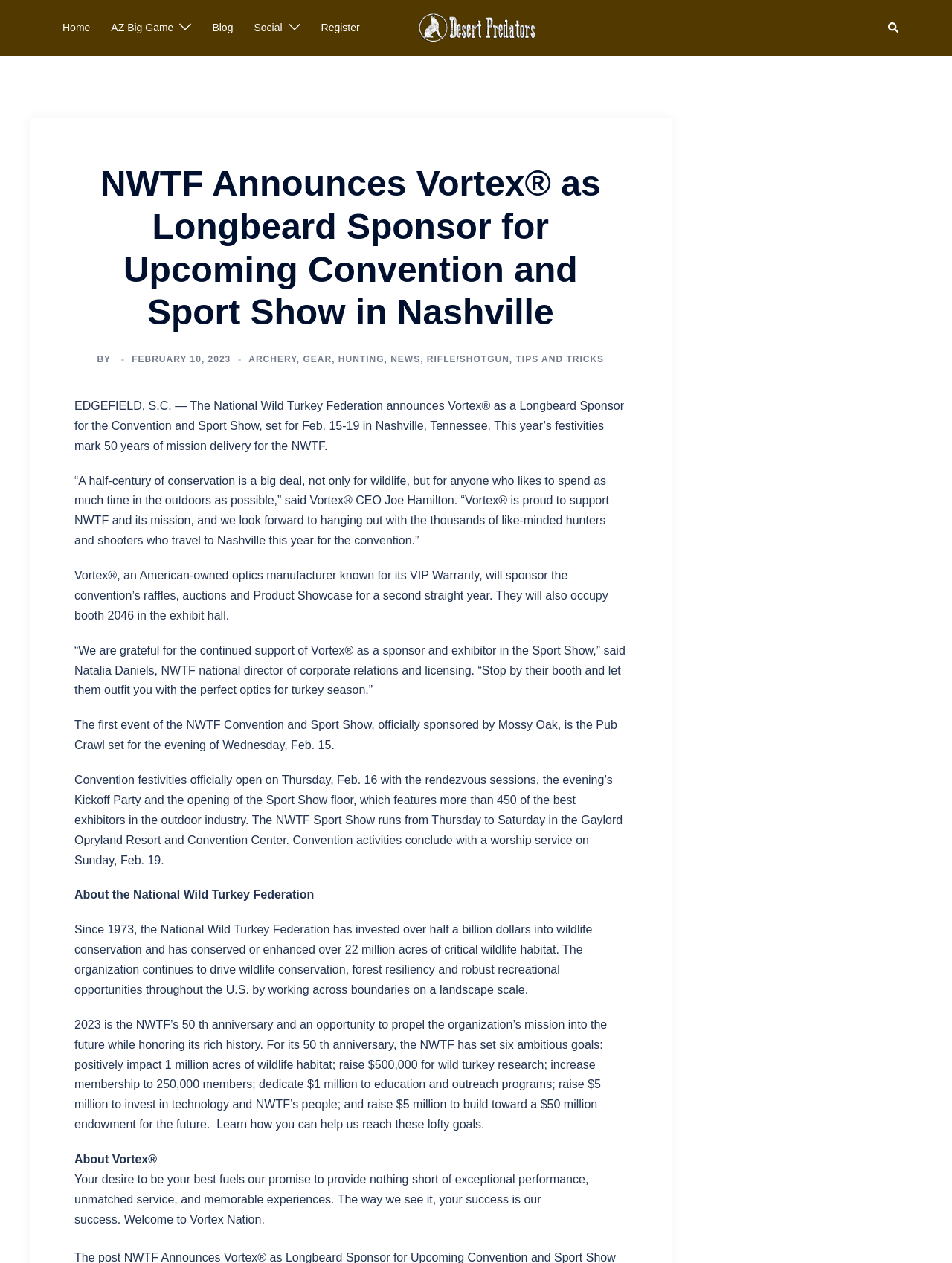Convey a detailed summary of the webpage, mentioning all key elements.

The webpage appears to be an article from the National Wild Turkey Federation (NWTF) announcing Vortex as a Longbeard Sponsor for their upcoming Convention and Sport Show in Nashville. 

At the top of the page, there are several links to different sections of the website, including "Home", "AZ Big Game", "Blog", "Social", "Register", and "Desert Predators". There are also two images, one of which is a logo for Desert Predators. 

Below these links, there is a header section with a title "NWTF Announces Vortex as Longbeard Sponsor for Upcoming Convention and Sport Show in Nashville" and several links to categories such as "ARCHERY", "GEAR", "HUNTING", "NEWS", and "RIFLE/SHOTGUN". 

The main content of the article is divided into several paragraphs. The first paragraph announces Vortex as a Longbeard Sponsor for the Convention and Sport Show, which marks 50 years of mission delivery for the NWTF. 

The following paragraphs provide quotes from Vortex CEO Joe Hamilton and NWTF national director of corporate relations and licensing Natalia Daniels, discussing the partnership and the convention. 

The article also mentions the events and activities that will take place during the convention, including the Pub Crawl, rendezvous sessions, Kickoff Party, and the opening of the Sport Show floor. 

At the bottom of the page, there are sections about the National Wild Turkey Federation and Vortex, including their missions, goals, and values. There is also a link to "Learn" how to help the NWTF reach its 50th-anniversary goals.